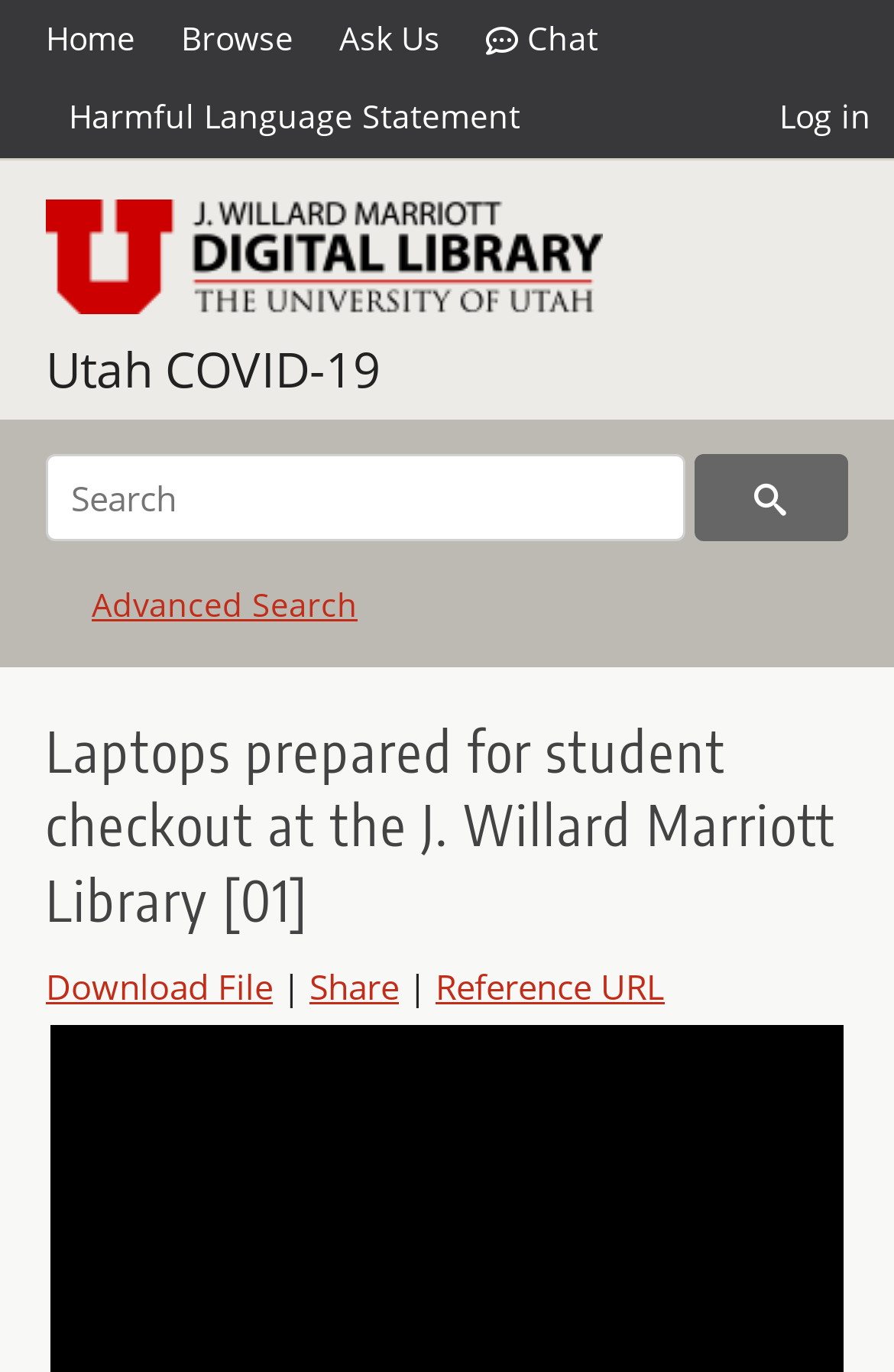Determine the bounding box for the UI element that matches this description: "September 2021".

None